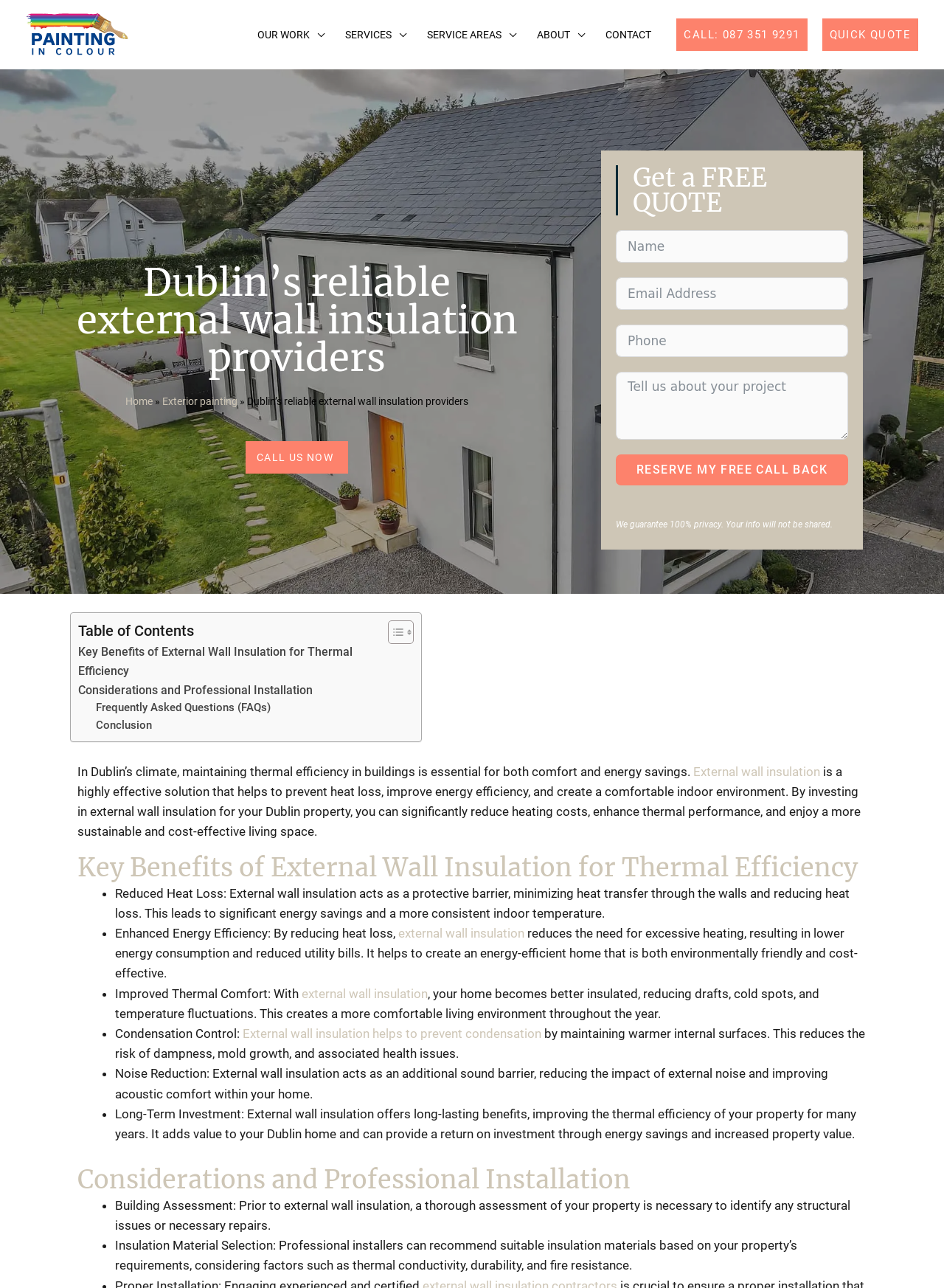Locate the bounding box coordinates of the element you need to click to accomplish the task described by this instruction: "Click the 'OUR WORK' menu".

[0.262, 0.007, 0.355, 0.047]